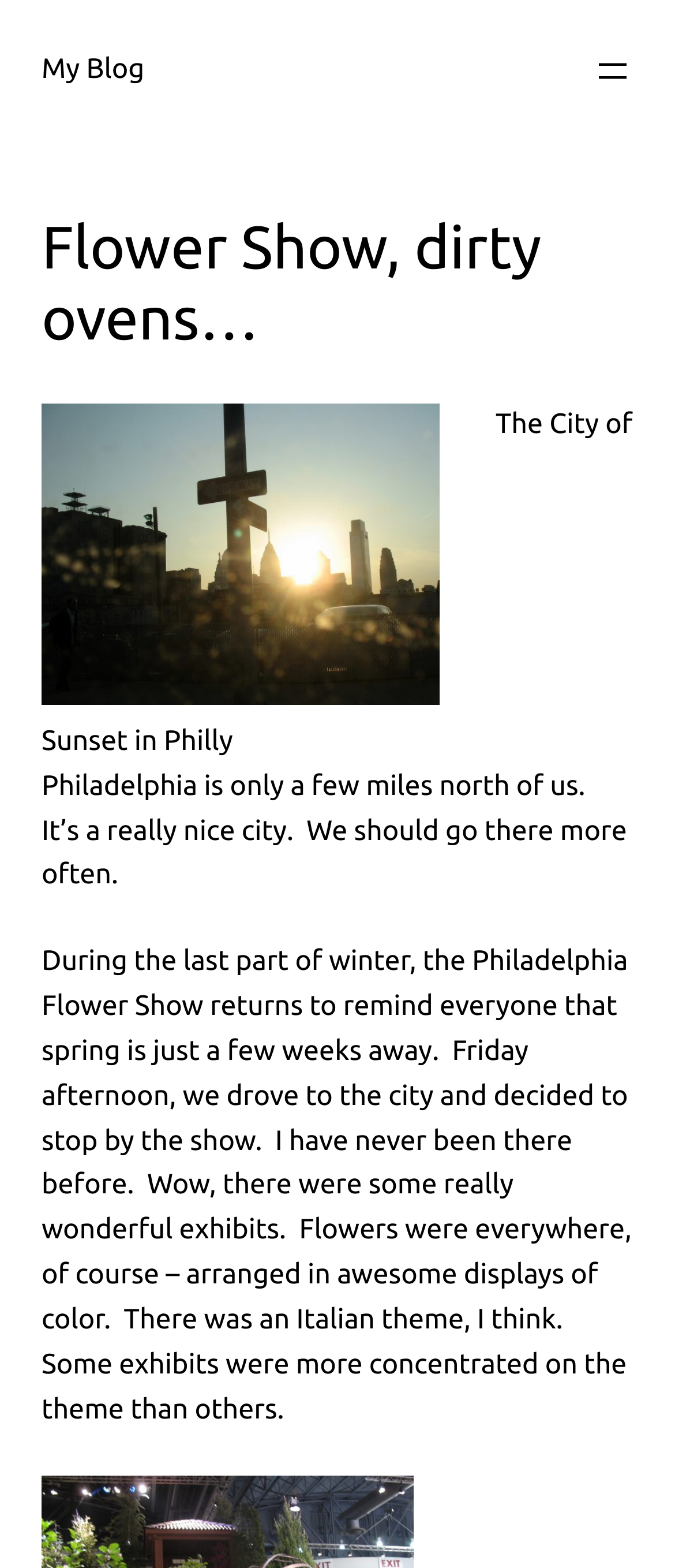Identify the main heading of the webpage and provide its text content.

Flower Show, dirty ovens…